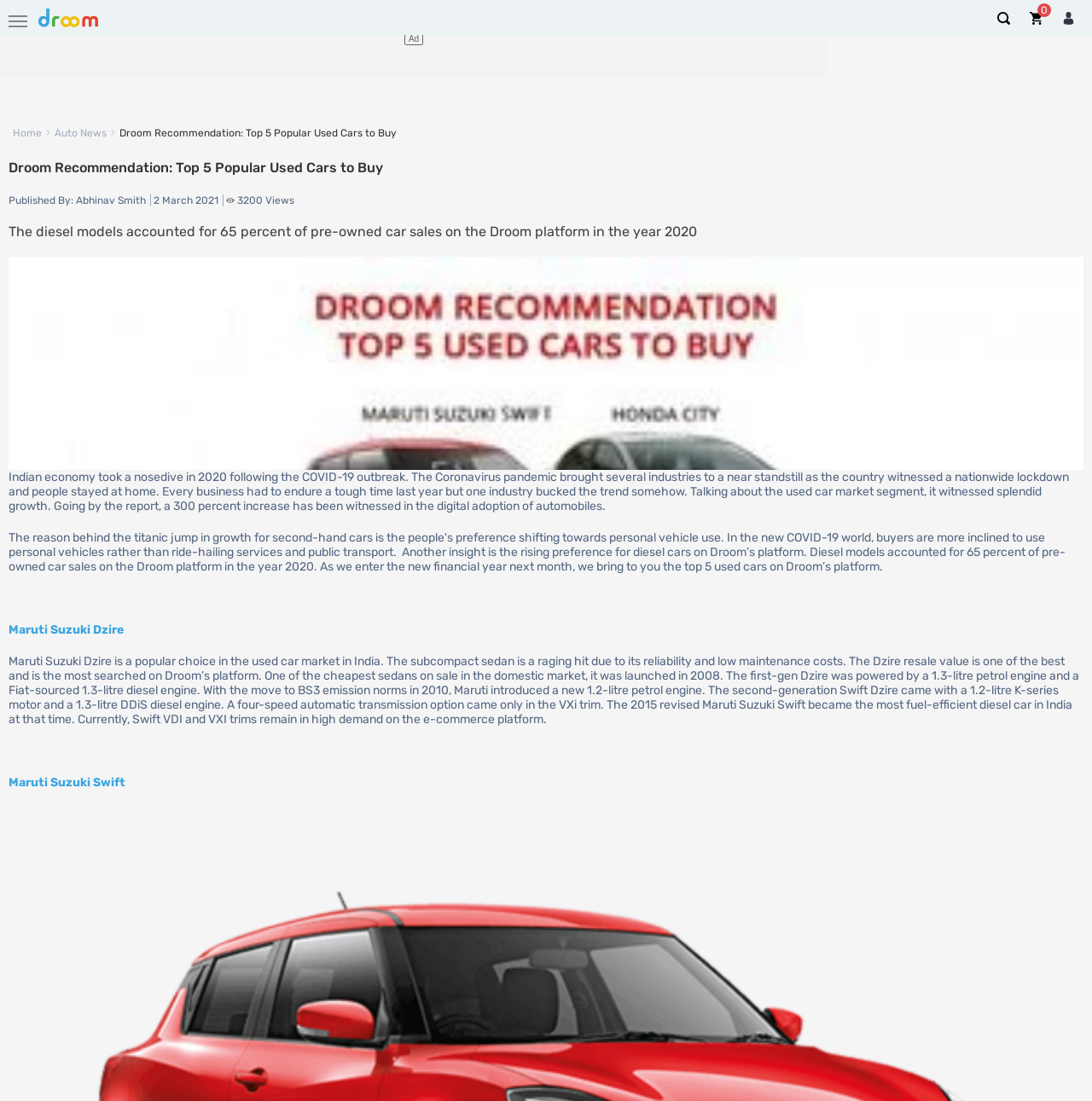How many views does the article have?
Based on the content of the image, thoroughly explain and answer the question.

The number of views of the article can be determined by looking at the text '3200' which is present next to the 'Views' icon.